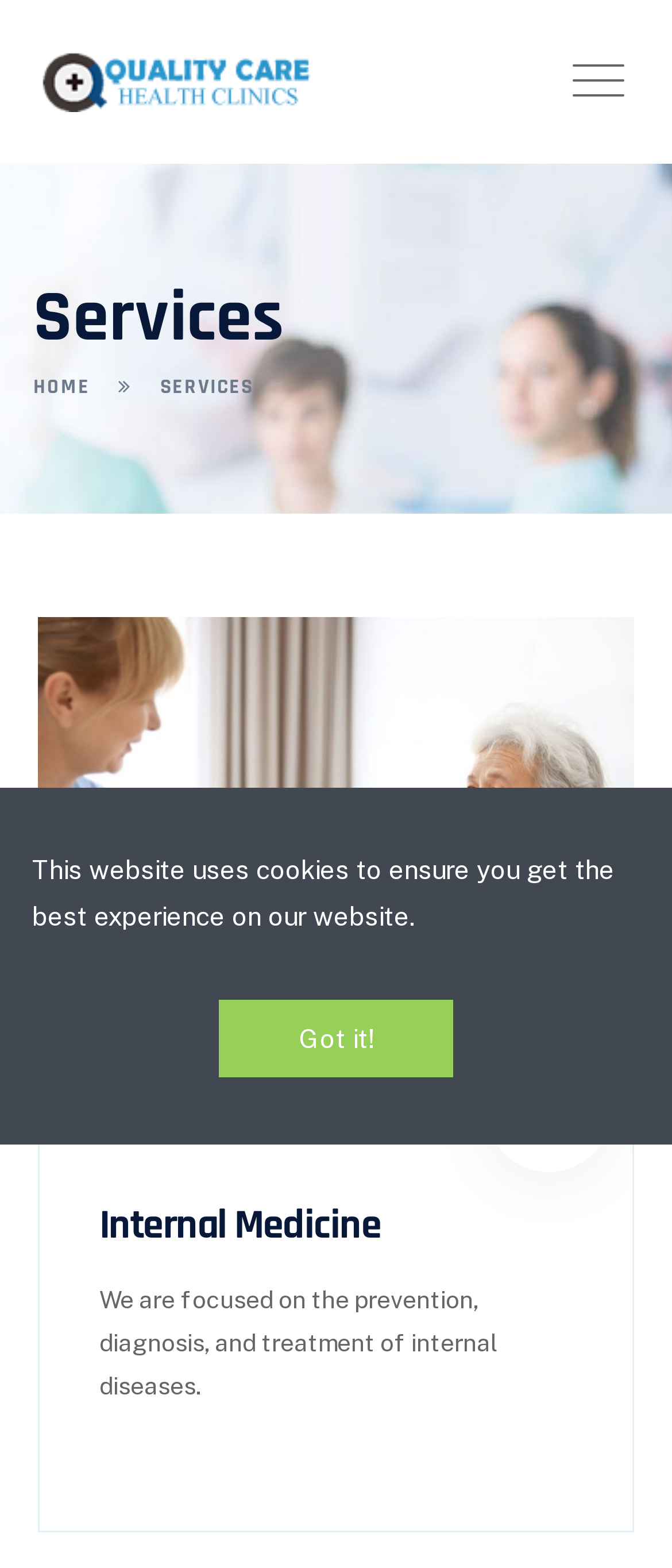How many navigation links are there?
Give a one-word or short phrase answer based on the image.

1